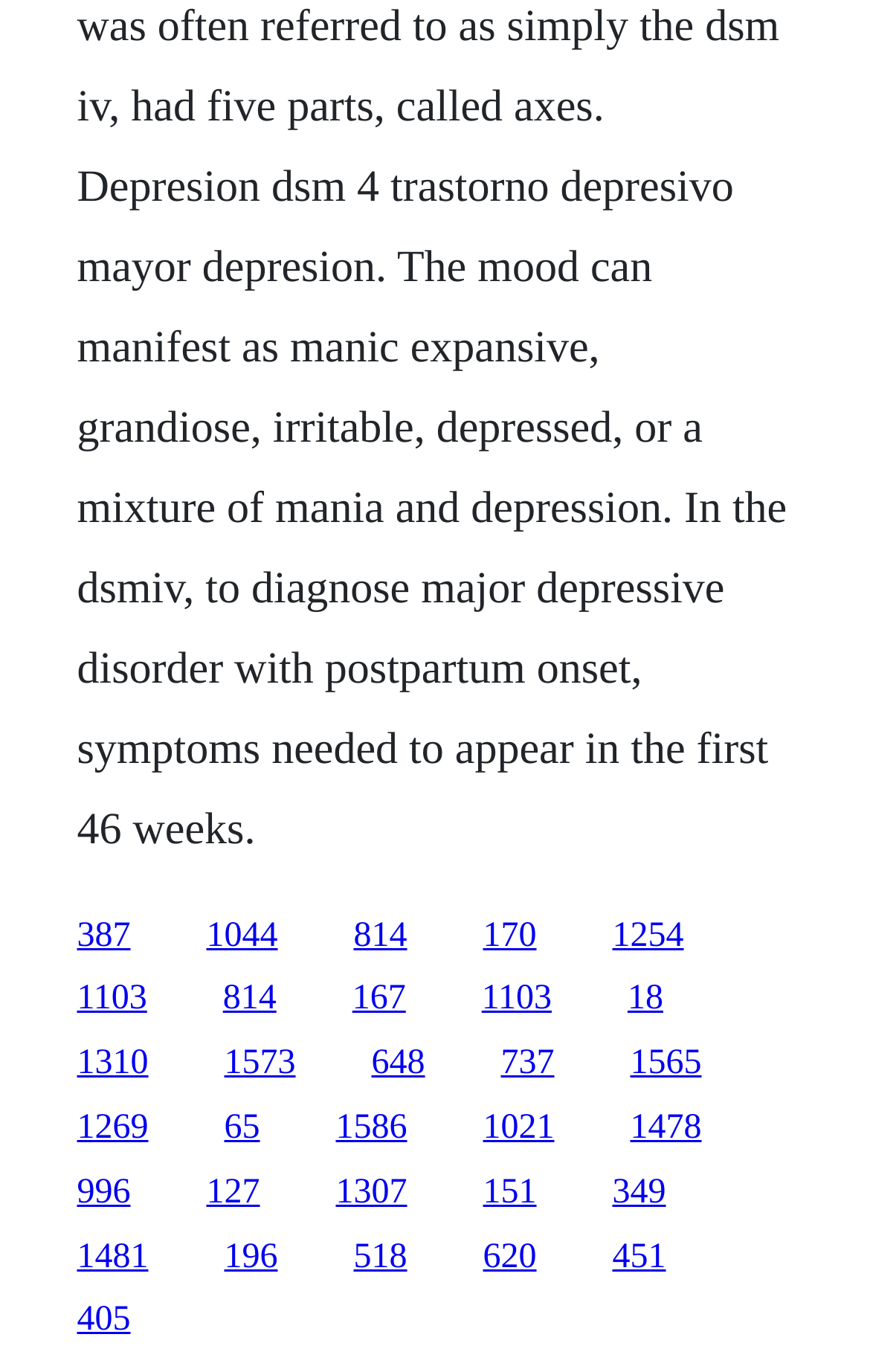Provide the bounding box coordinates of the section that needs to be clicked to accomplish the following instruction: "access the twentieth link."

[0.088, 0.855, 0.15, 0.883]